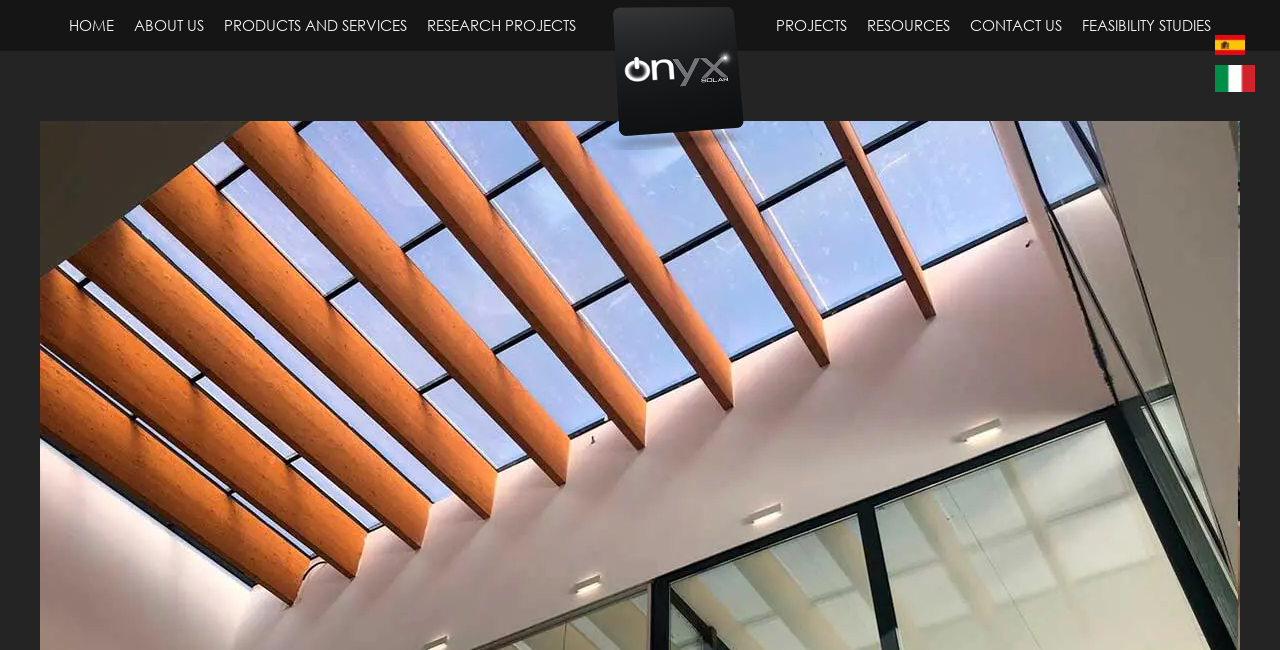Could you please study the image and provide a detailed answer to the question:
What is the position of the 'CONTACT US' link?

I examined the layout of the webpage and found that the 'CONTACT US' link is located at the right side of the top menu, near the language options.